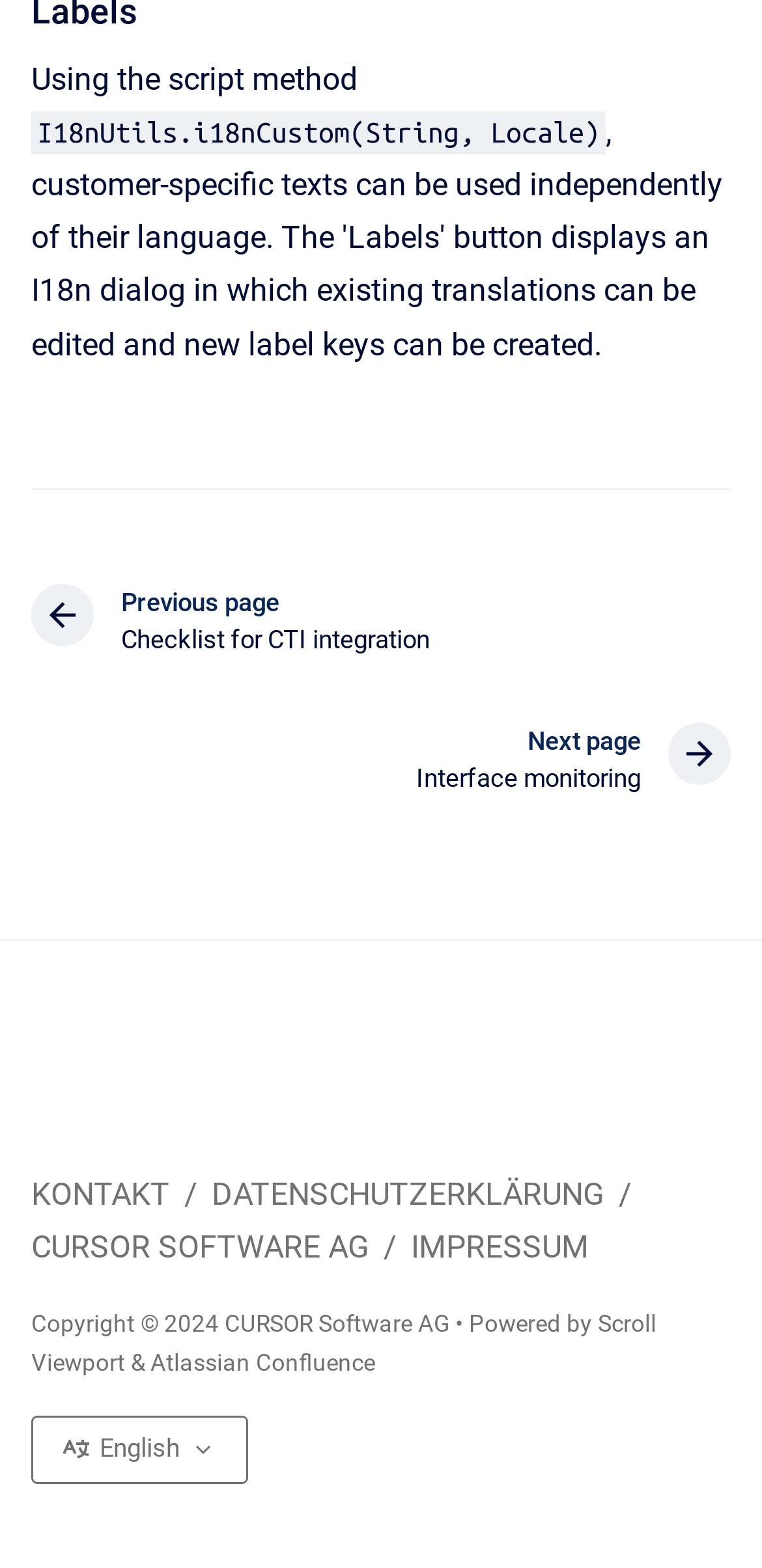Give the bounding box coordinates for this UI element: "Next page : Interface monitoring". The coordinates should be four float numbers between 0 and 1, arranged as [left, top, right, bottom].

[0.546, 0.46, 0.959, 0.509]